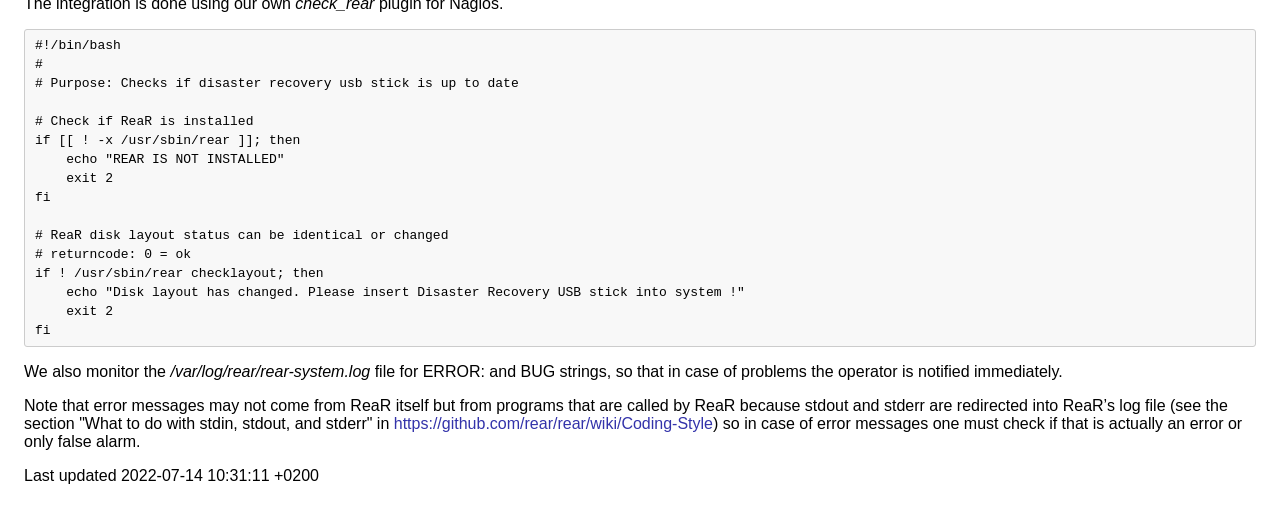Please provide a one-word or phrase answer to the question: 
What is the purpose of the script?

Check if disaster recovery USB stick is up to date